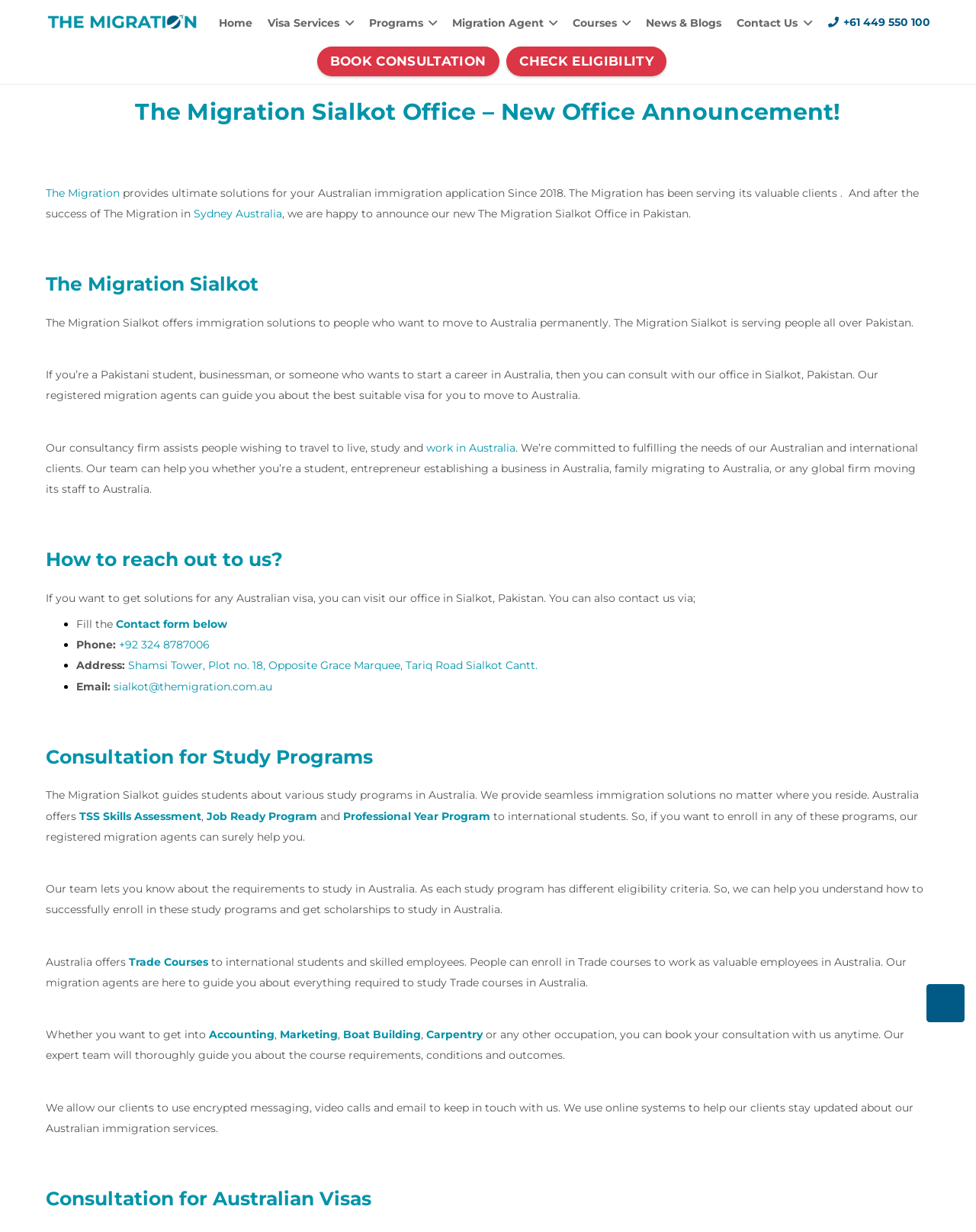Locate the bounding box coordinates of the UI element described by: "Programs". The bounding box coordinates should consist of four float numbers between 0 and 1, i.e., [left, top, right, bottom].

[0.37, 0.003, 0.455, 0.034]